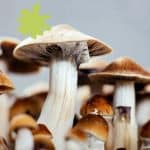Answer briefly with one word or phrase:
What is the topic associated with the image?

Pe7 Mushroom